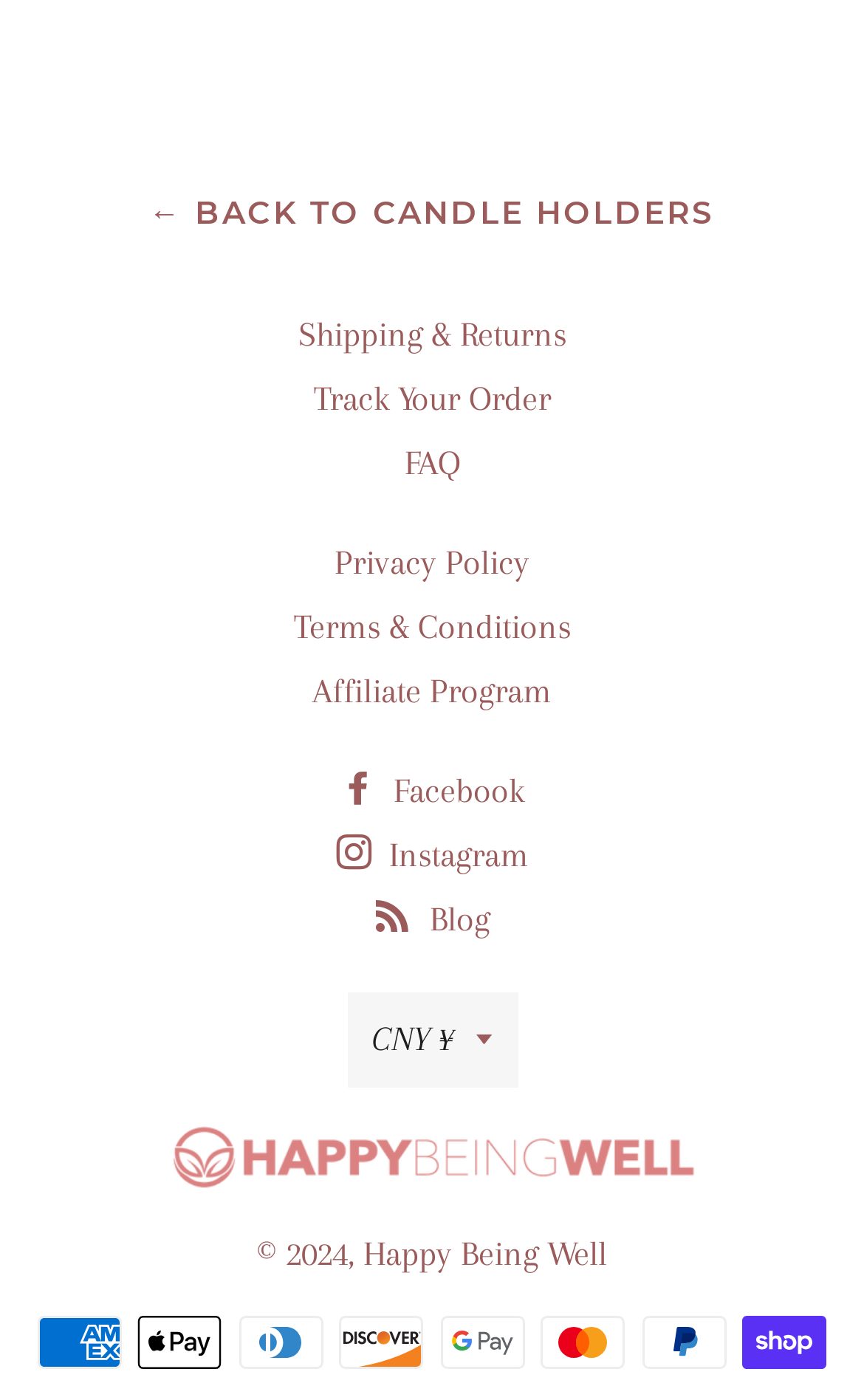Can you find the bounding box coordinates for the element that needs to be clicked to execute this instruction: "View shipping and returns policy"? The coordinates should be given as four float numbers between 0 and 1, i.e., [left, top, right, bottom].

[0.345, 0.224, 0.655, 0.252]